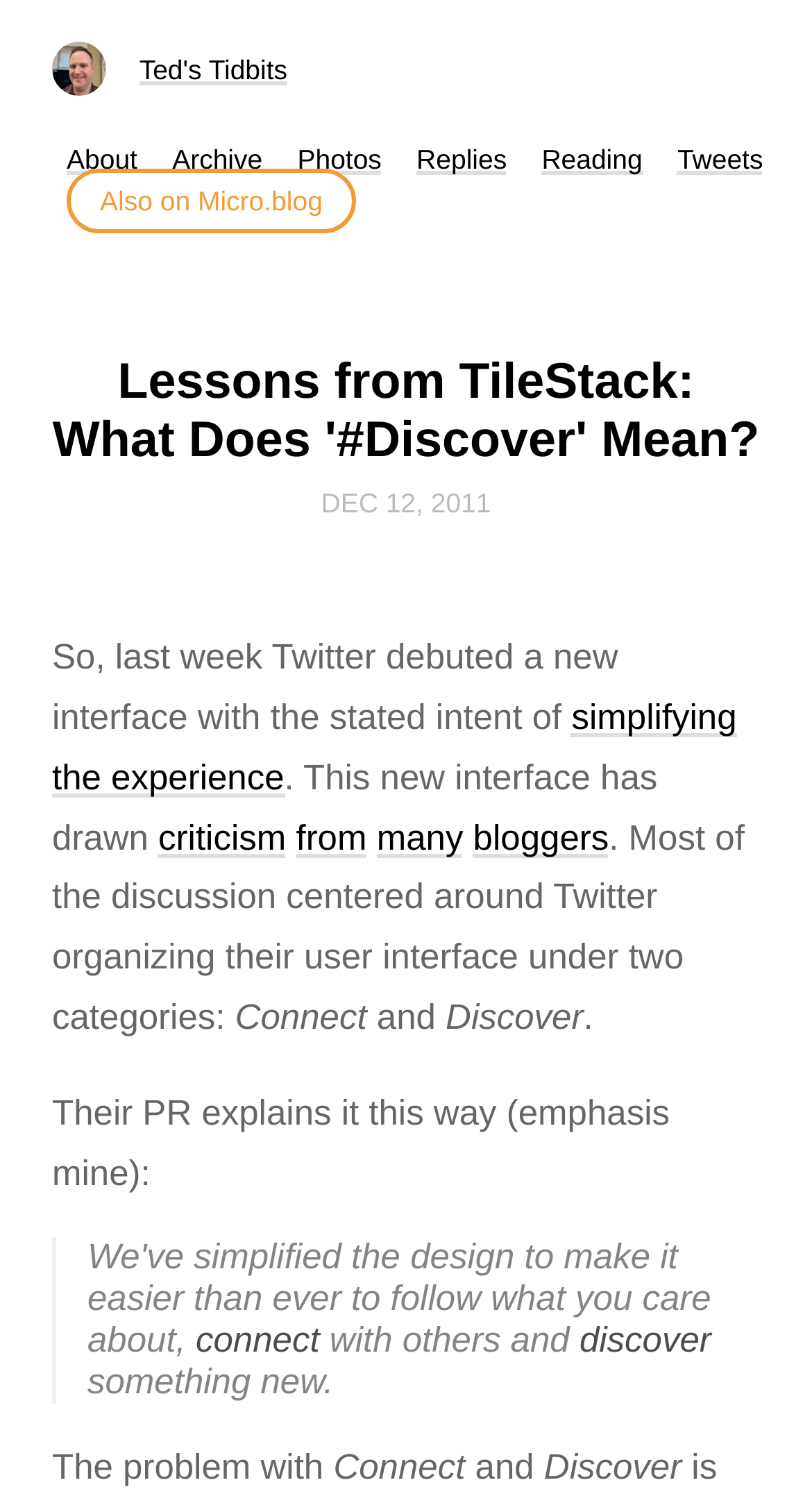Summarize the webpage with a detailed and informative caption.

The webpage is titled "Ted's Tidbits - Lessons from TileStack: What Does '#Discover' Mean?" and features a prominent image at the top left corner. Below the image, there is a horizontal navigation menu with six links: "Ted's Tidbits", "About", "Archive", "Photos", "Replies", and "Reading". 

To the right of the navigation menu, there is another link "Tweets" and a link "Also on Micro.blog". Below these links, there is a header section with two headings: "Lessons from TileStack: What Does '#Discover' Mean?" and "DEC 12, 2011". The date "DEC 12, 2011" is also a link.

The main content of the webpage is a blog post that discusses Twitter's new interface and its categorization of user interface into "Connect" and "Discover". The post starts with a paragraph of text, followed by a link "simplifying the experience". The text continues, mentioning criticism from bloggers, and then explains Twitter's categorization.

The post includes a blockquote that highlights the definitions of "connect" and "discover" according to Twitter's PR. The blockquote is set apart from the rest of the text and has a distinct layout. The post concludes with a few more paragraphs of text, discussing the problems with Twitter's categorization.

Throughout the webpage, there are no other images besides the one at the top left corner. The layout is primarily text-based, with a focus on the blog post's content.